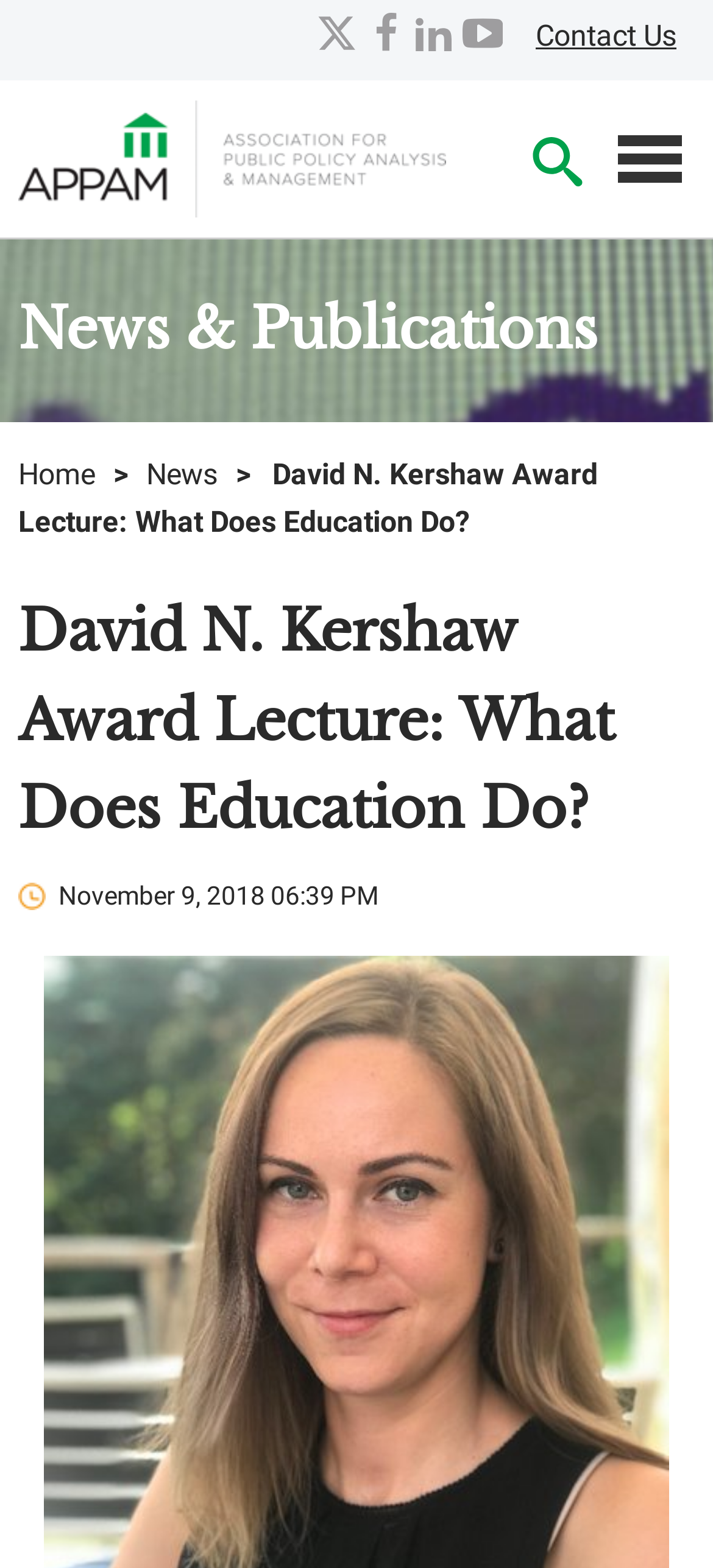Respond to the following question using a concise word or phrase: 
What is the name of the organization?

Association for Public Policy Analysis & Management